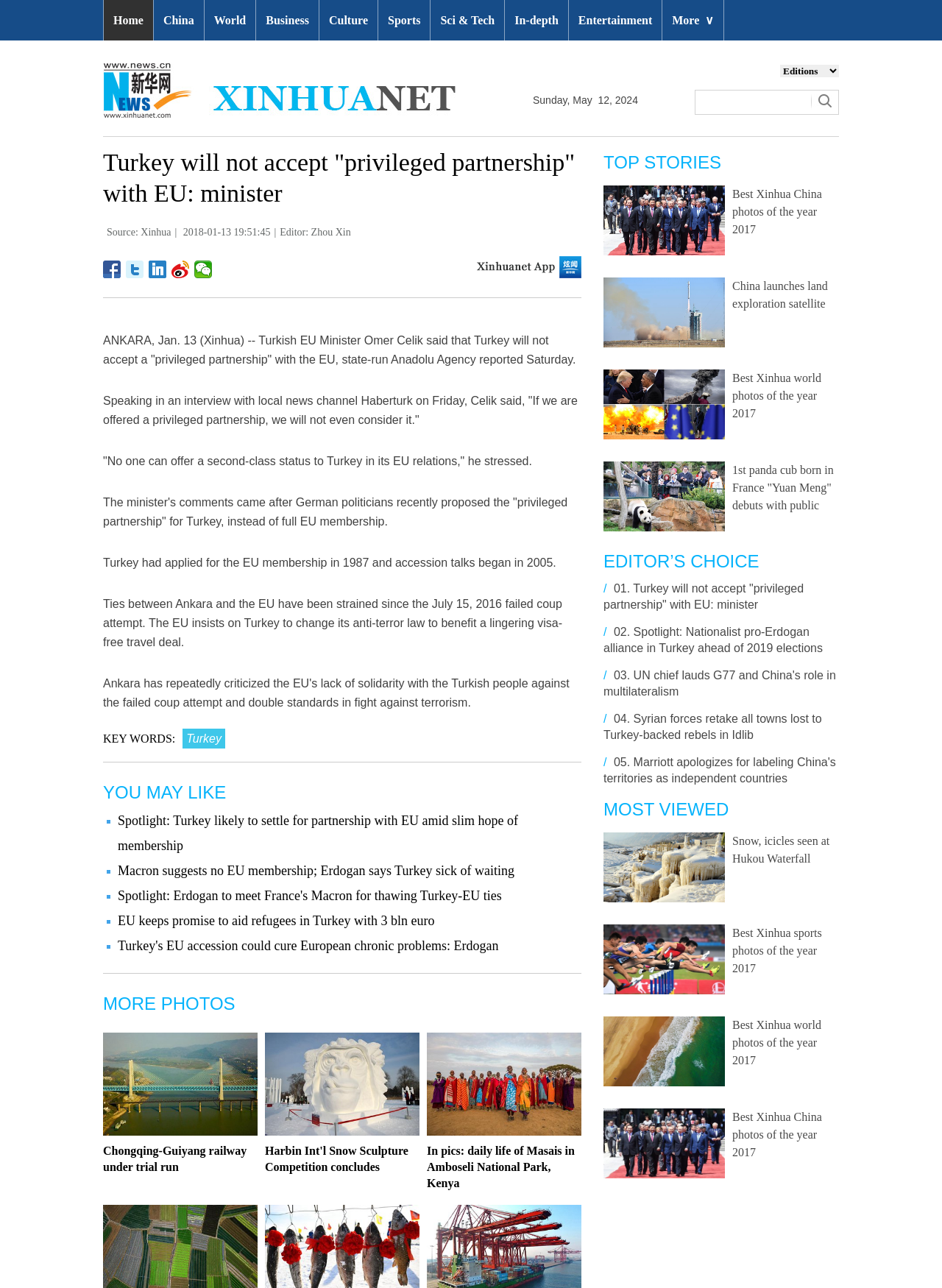What is the date of the news article?
Provide a short answer using one word or a brief phrase based on the image.

Sunday, May 12, 2024